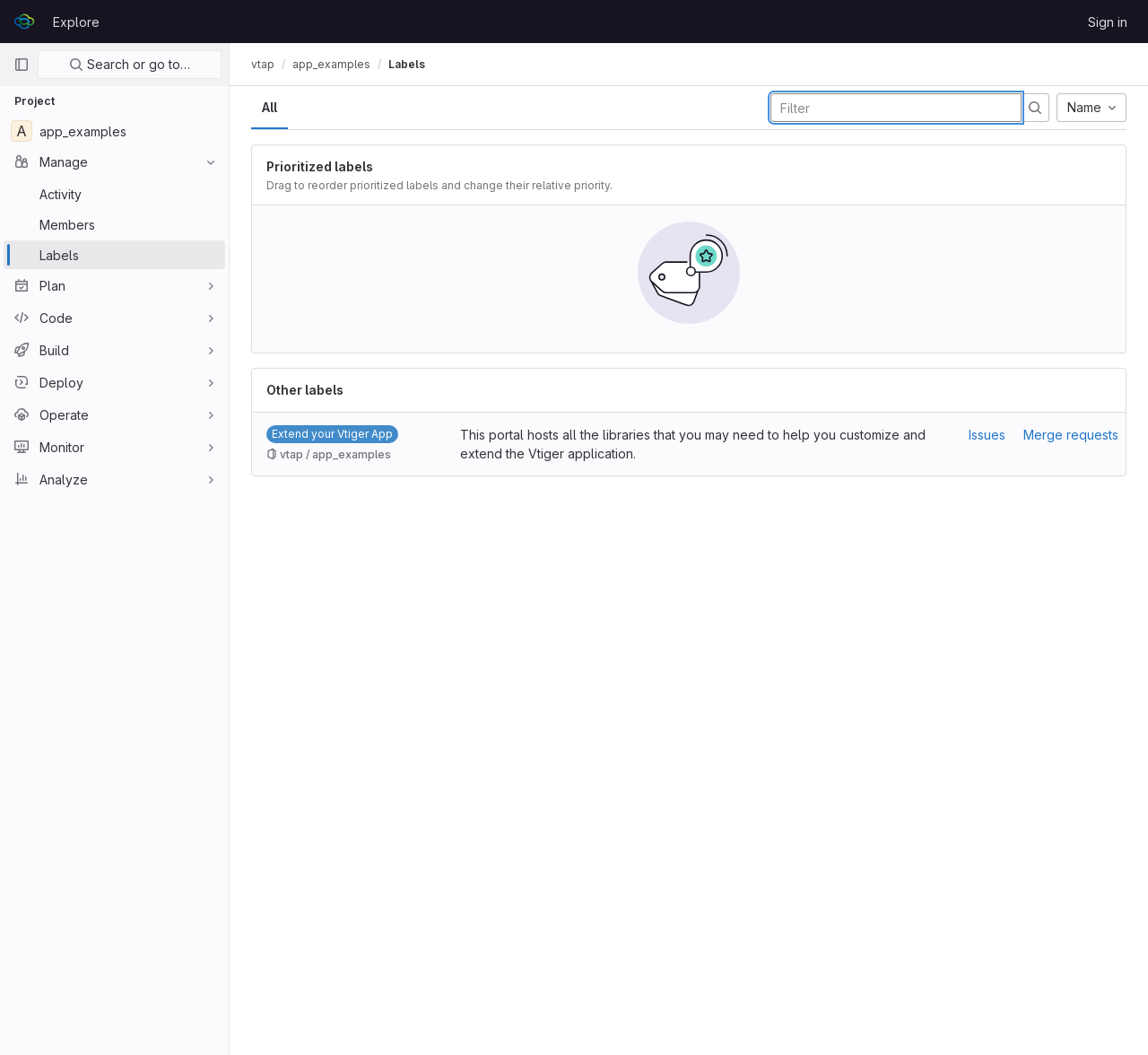Please find the bounding box for the UI component described as follows: "Extend your Vtiger App".

[0.232, 0.403, 0.347, 0.42]